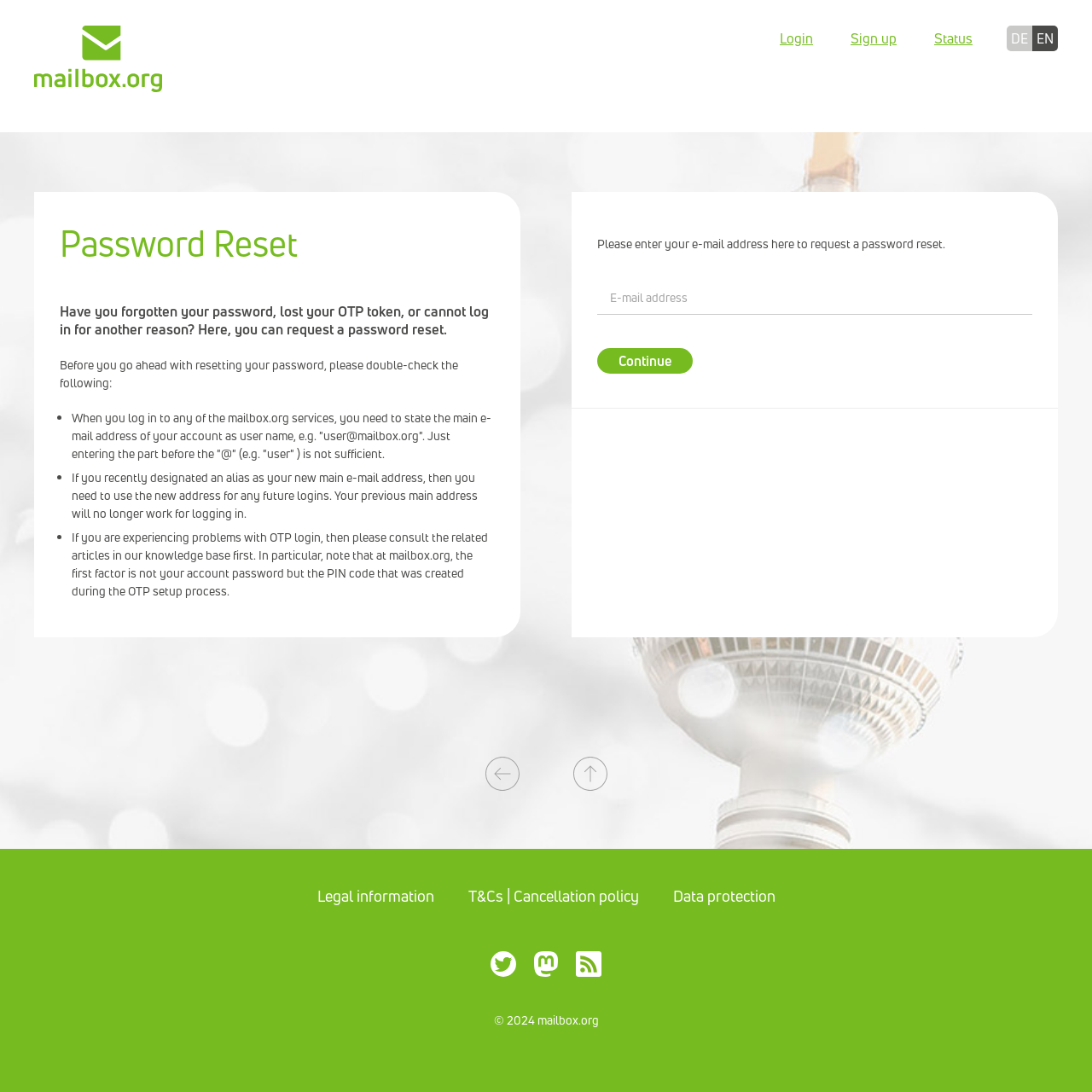Identify the bounding box for the UI element that is described as follows: "T&Cs | Cancellation policy".

[0.429, 0.811, 0.585, 0.83]